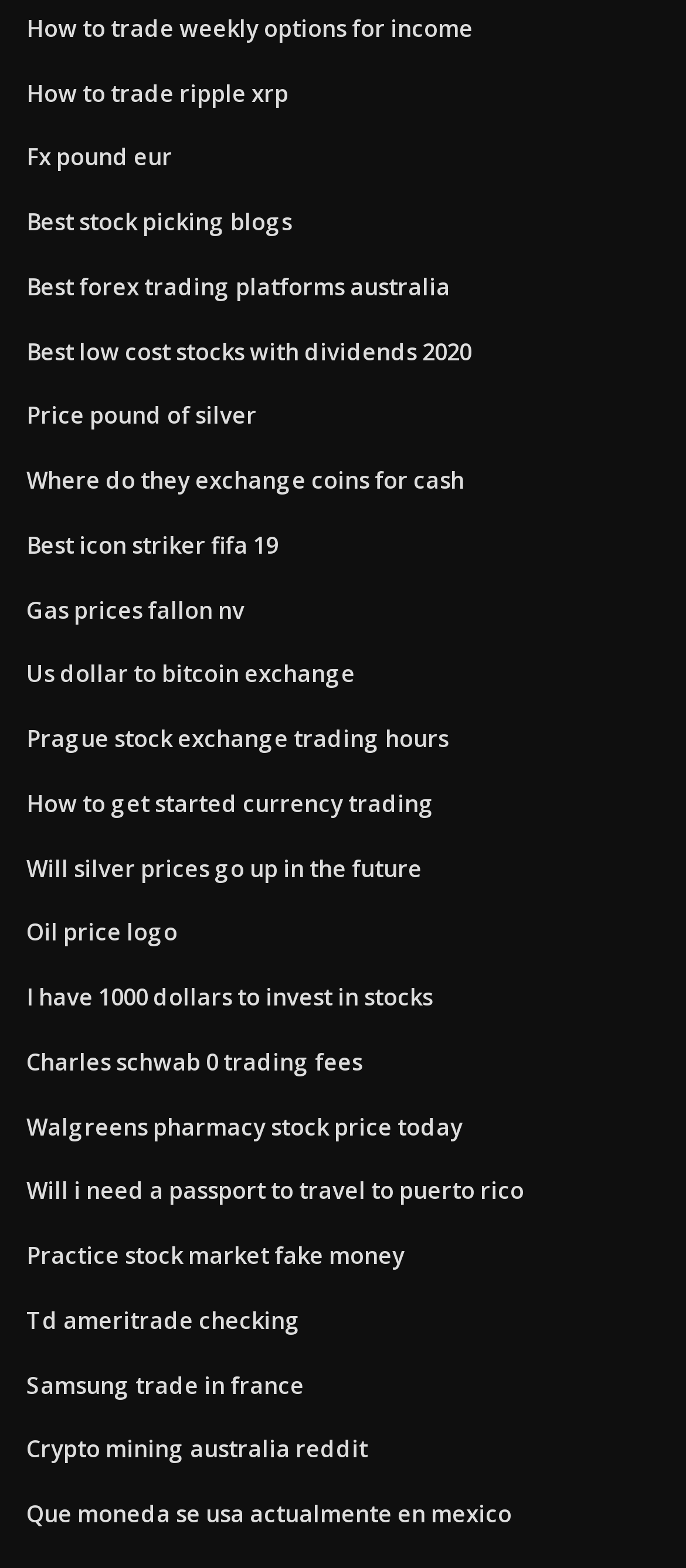Identify the bounding box coordinates of the area you need to click to perform the following instruction: "Check the current price of silver".

[0.038, 0.255, 0.374, 0.275]